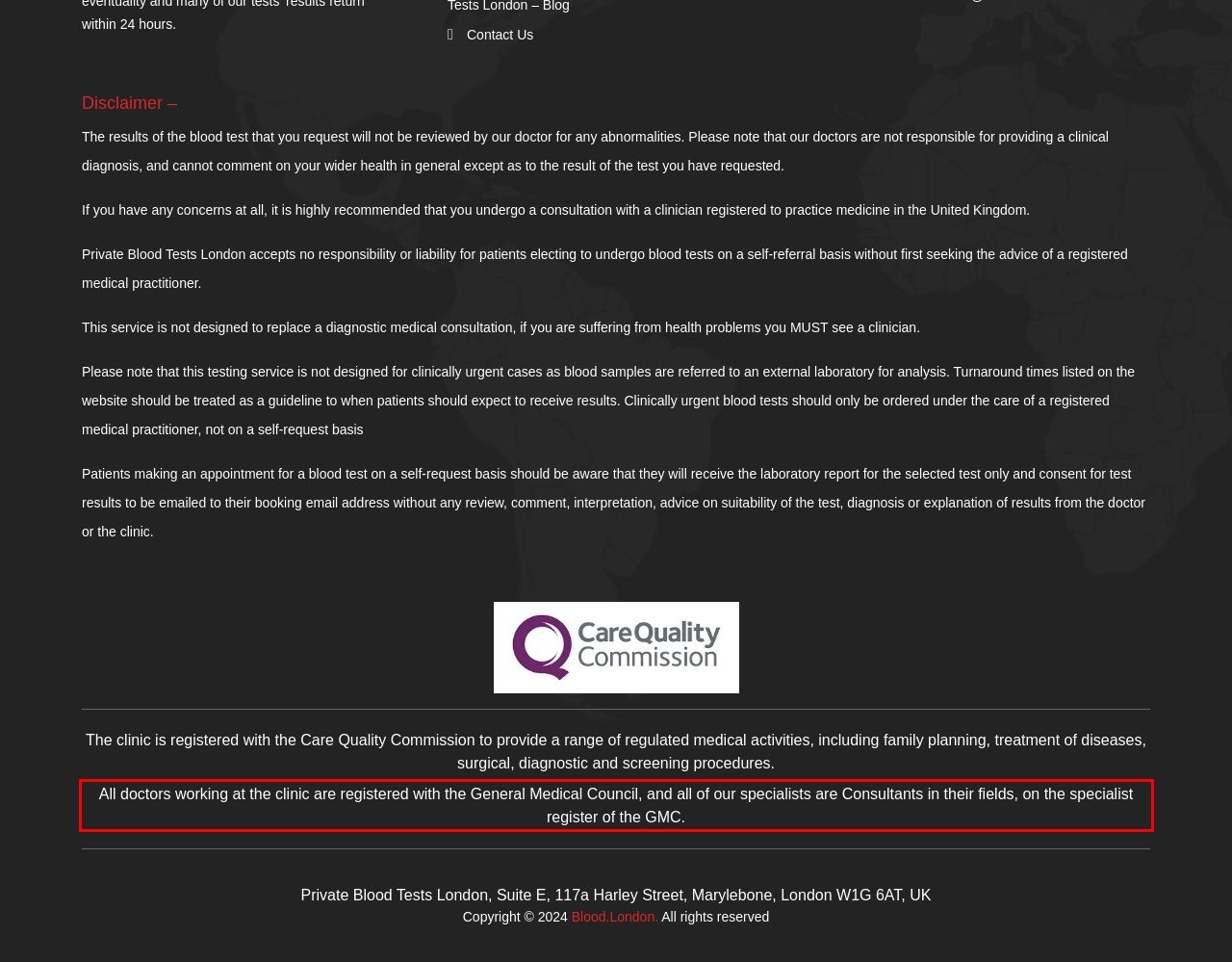Given a screenshot of a webpage with a red bounding box, extract the text content from the UI element inside the red bounding box.

All doctors working at the clinic are registered with the General Medical Council, and all of our specialists are Consultants in their fields, on the specialist register of the GMC.